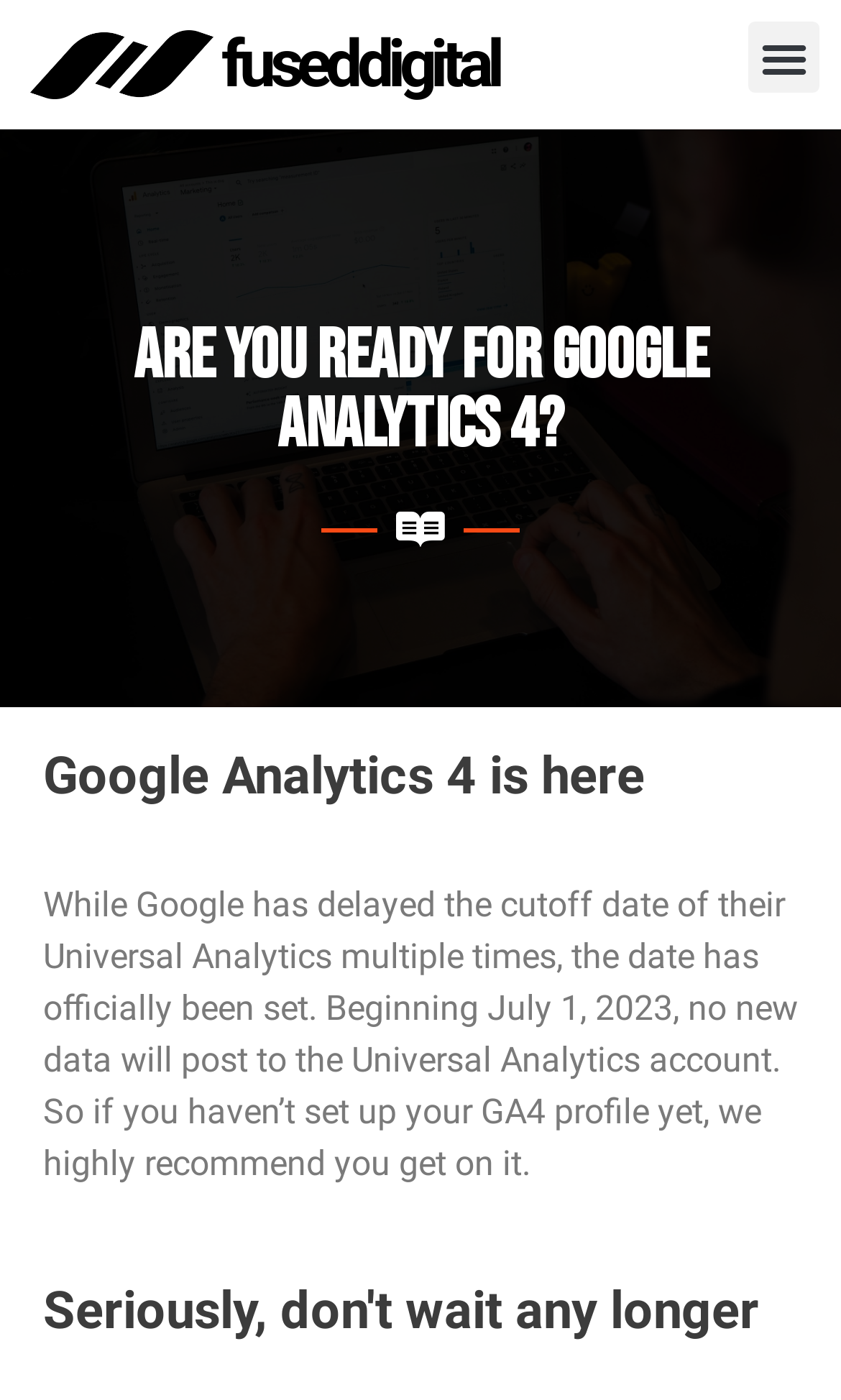Give a complete and precise description of the webpage's appearance.

The webpage is about preparing for the transition to Google Analytics 4. At the top left, there is a link with no text. Next to it, on the top center, is a heading that reads "fuseddigital". On the top right, there is a button labeled "Menu Toggle". 

Below the top section, there is a heading that spans almost the entire width of the page, which reads "Are you ready for Google Analytics 4?". 

Further down, there is a heading that reads "Google Analytics 4 is here", followed by a block of text that explains the importance of setting up a GA4 profile, as Universal Analytics will no longer receive new data starting July 1, 2023. 

Finally, at the bottom, there is a heading that urges the reader to take action, reading "Seriously, don't wait any longer".